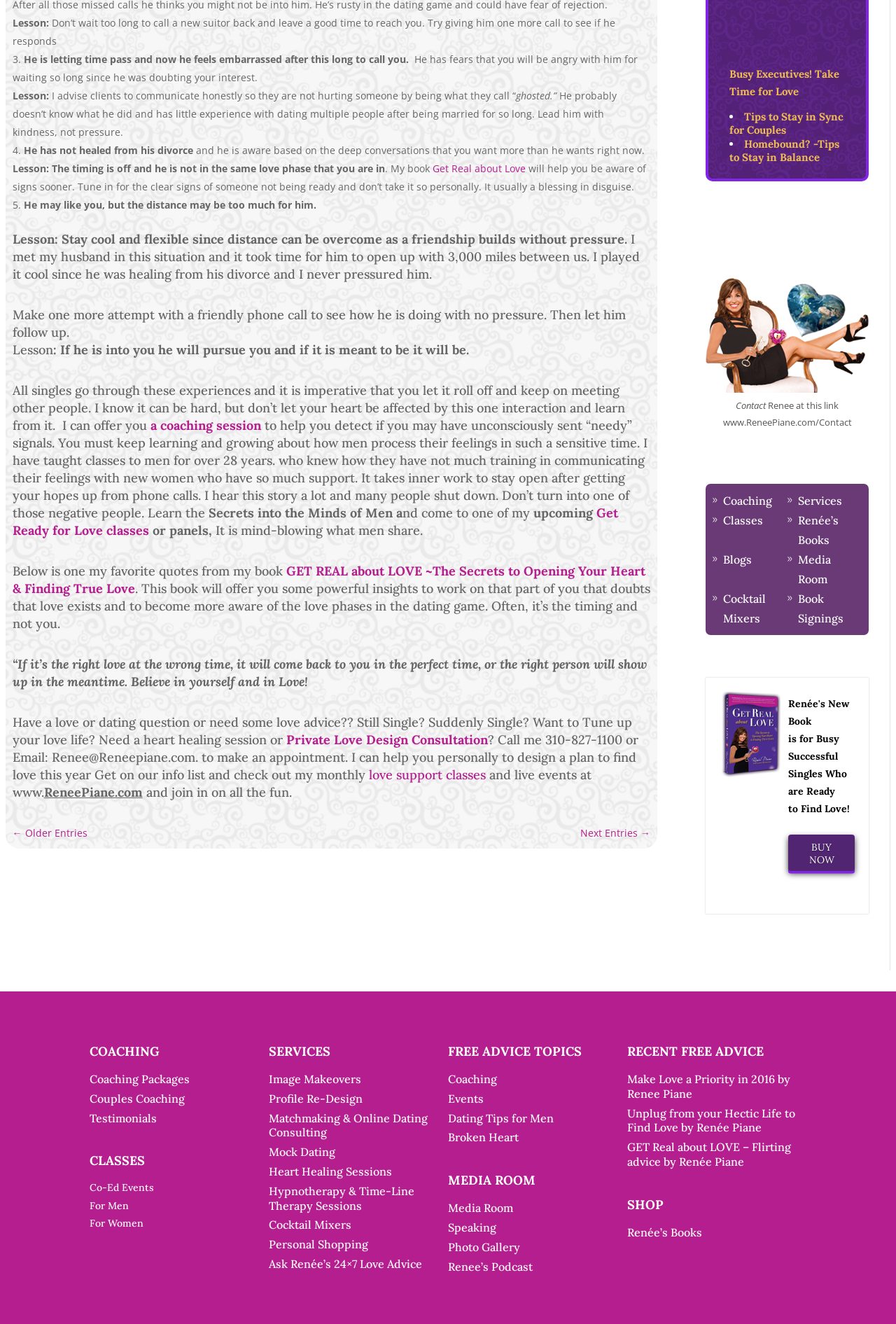What is the theme of the quote mentioned on the webpage?
Examine the screenshot and reply with a single word or phrase.

Timing and love